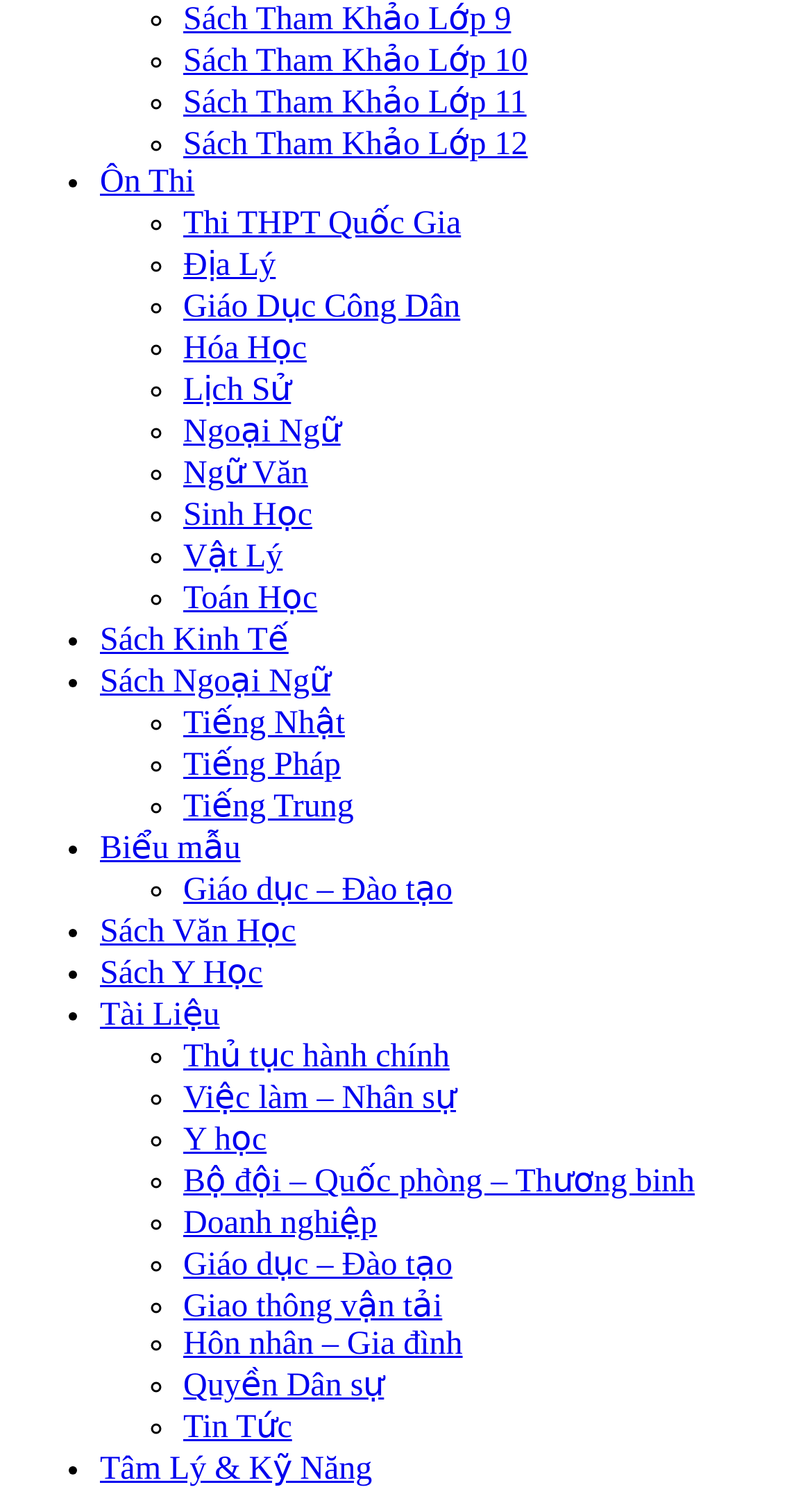Please find the bounding box coordinates of the element's region to be clicked to carry out this instruction: "Click on Sách Tham Khảo Lớp 9".

[0.226, 0.002, 0.629, 0.026]